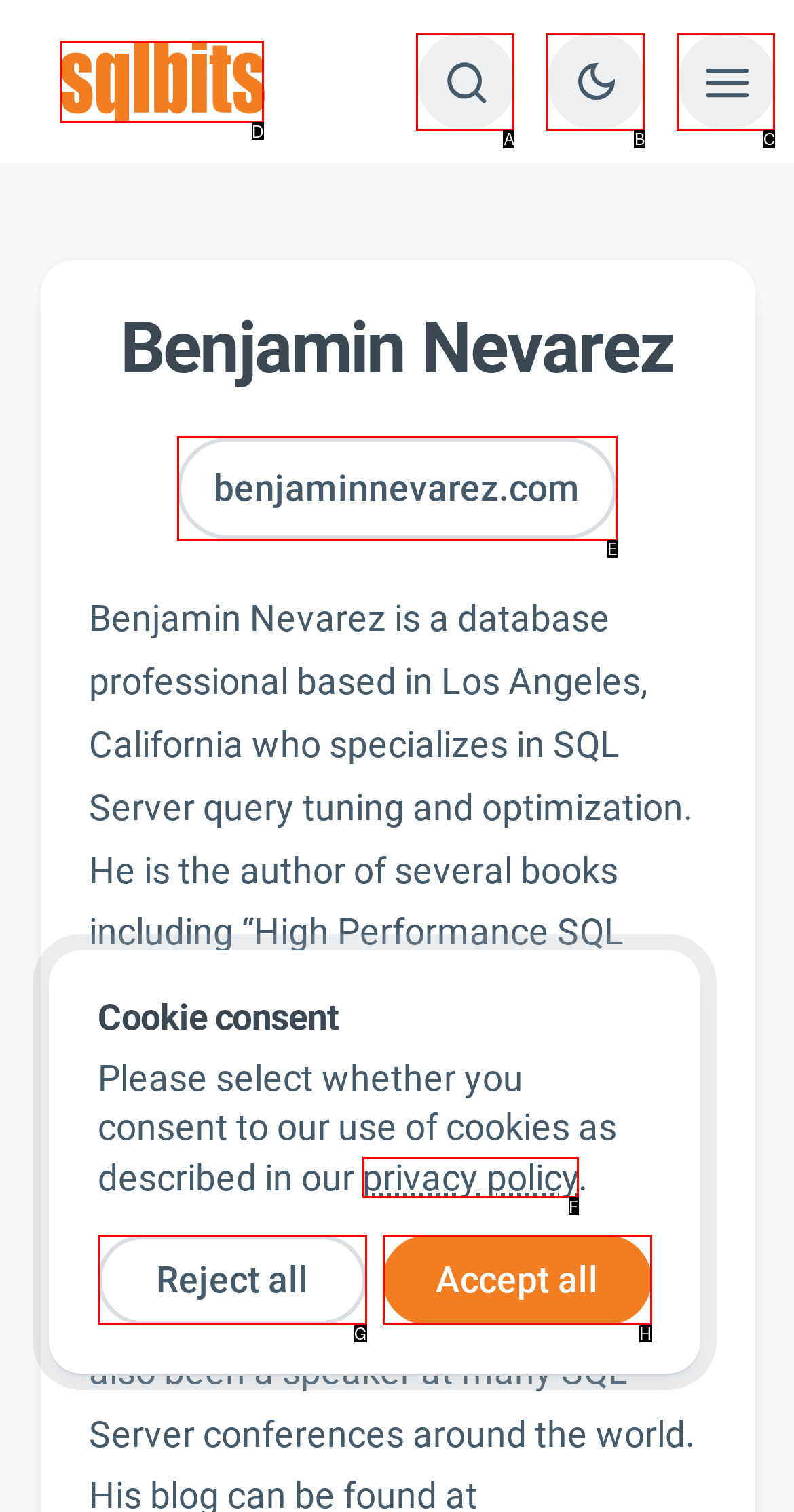Identify the letter of the correct UI element to fulfill the task: go to sqlbits from the given options in the screenshot.

D